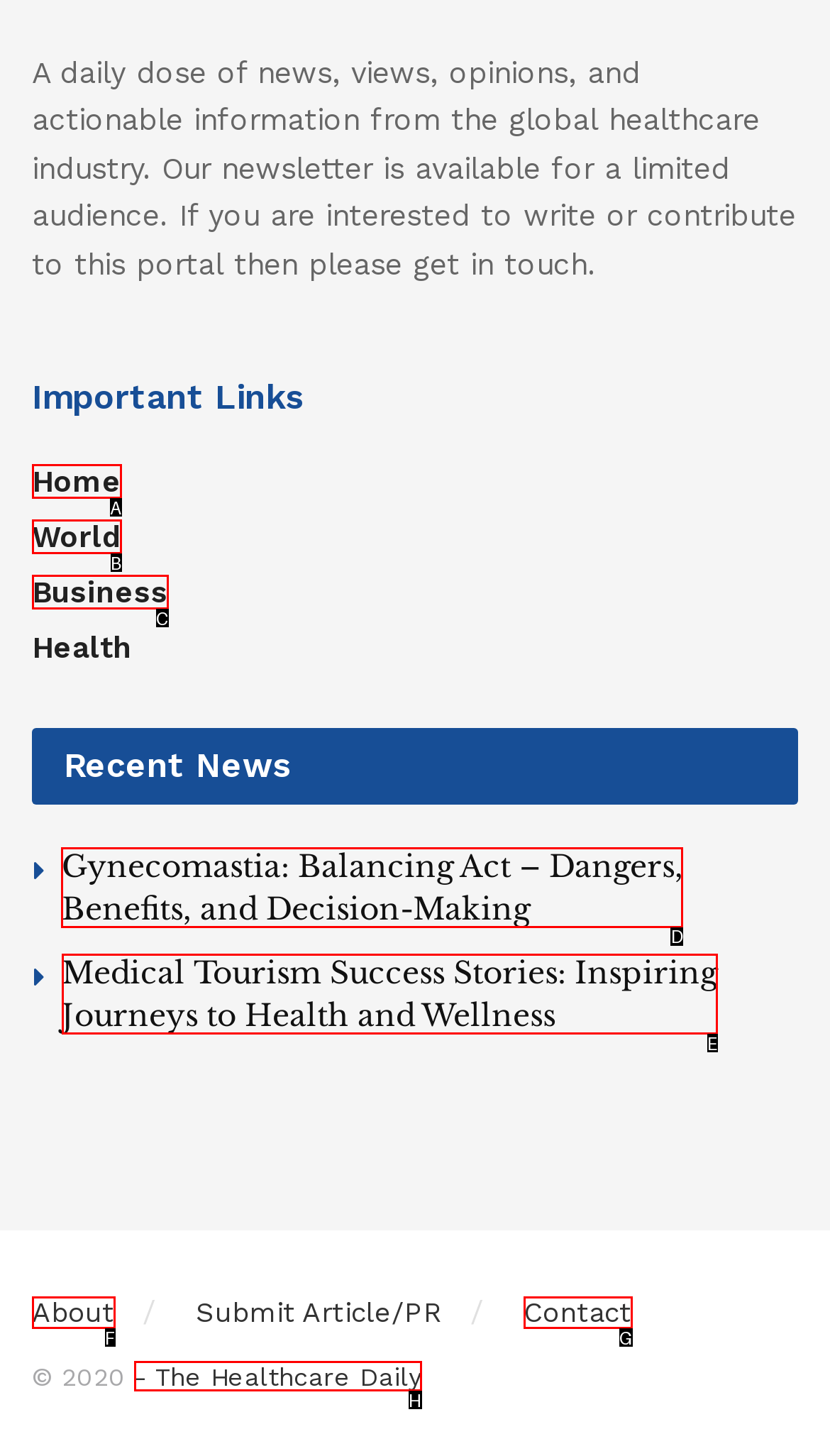Identify the correct option to click in order to complete this task: view article about gynecomastia
Answer with the letter of the chosen option directly.

D